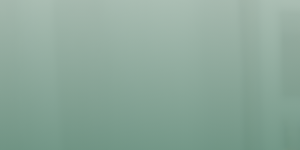What type of spaces is the color suitable for?
Please look at the screenshot and answer in one word or a short phrase.

Relaxation spaces